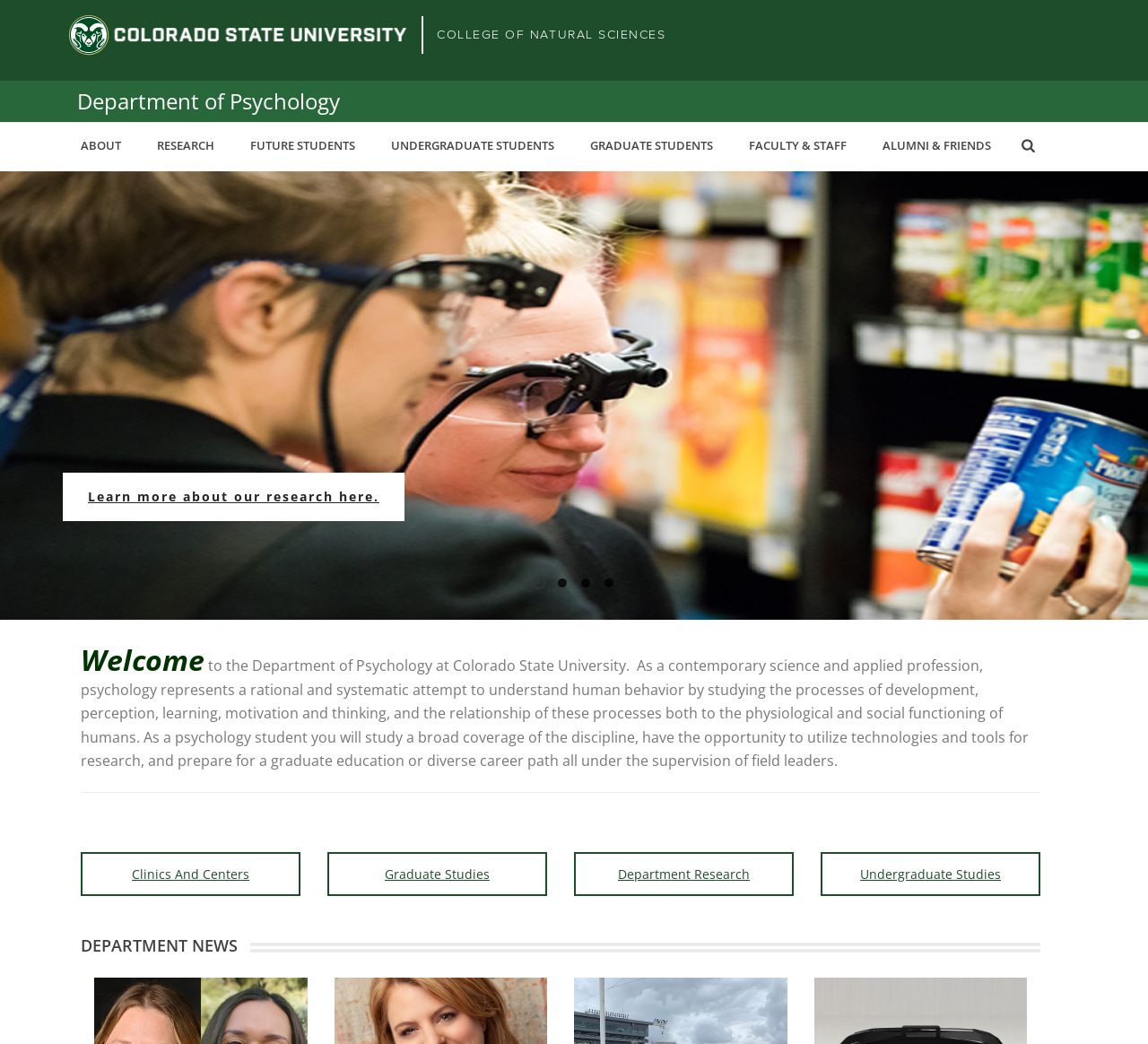Analyze the image and answer the question with as much detail as possible: 
What is the name of the university?

I determined the answer by looking at the heading 'Colorado State University Colorado State University - responsive signature graphic' and the link 'Colorado State University Colorado State University - responsive signature graphic' which suggests that the university's name is Colorado State University.